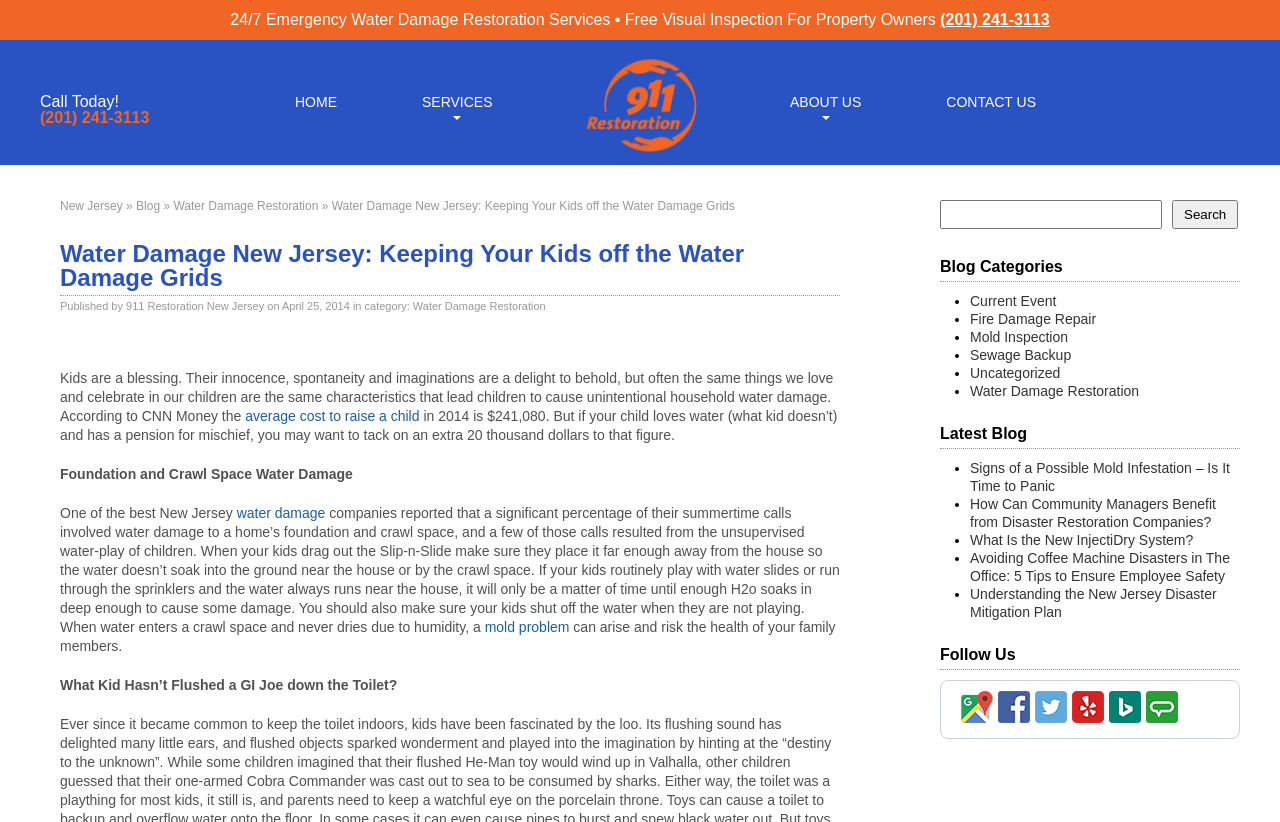Please determine the bounding box coordinates for the element that should be clicked to follow these instructions: "Click to learn more about water damage restoration".

[0.152, 0.242, 0.249, 0.259]